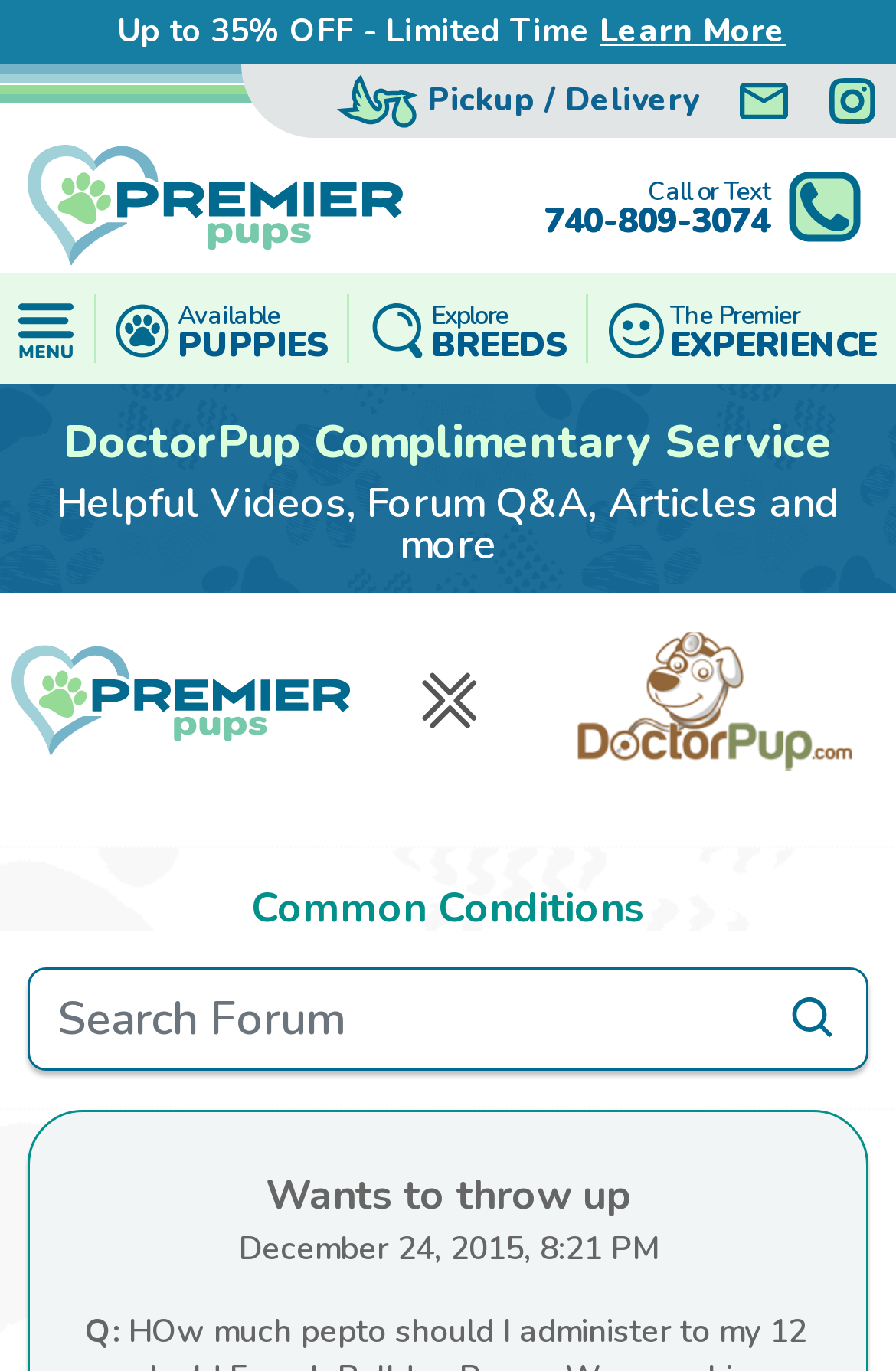Generate the text of the webpage's primary heading.

DoctorPup Complimentary Service